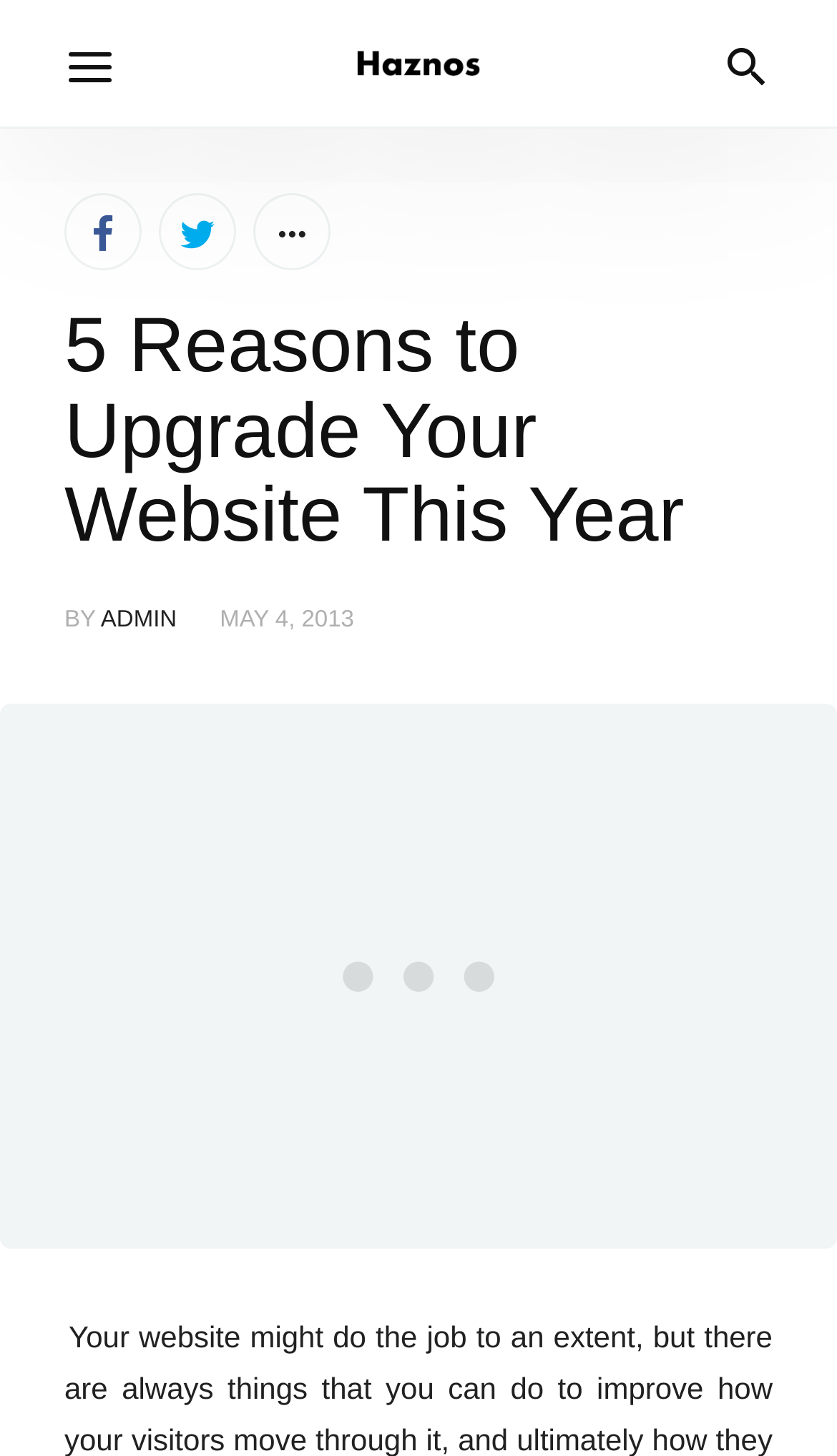What is the purpose of the article?
Using the information from the image, give a concise answer in one word or a short phrase.

To provide reasons to upgrade a website